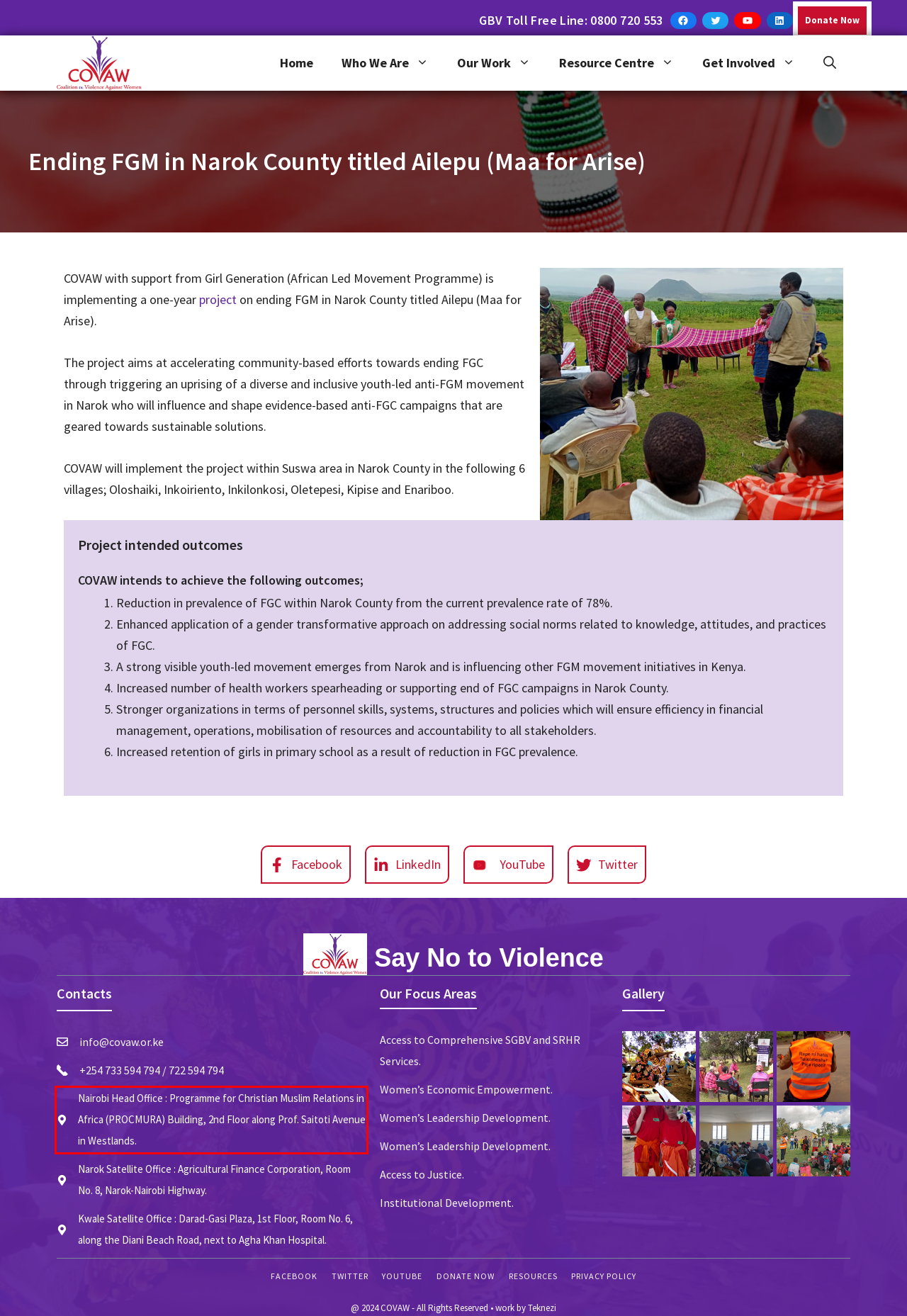You have a screenshot of a webpage with a red bounding box. Identify and extract the text content located inside the red bounding box.

Nairobi Head Office : Programme for Christian Muslim Relations in Africa (PROCMURA) Building, 2nd Floor along Prof. Saitoti Avenue in Westlands.